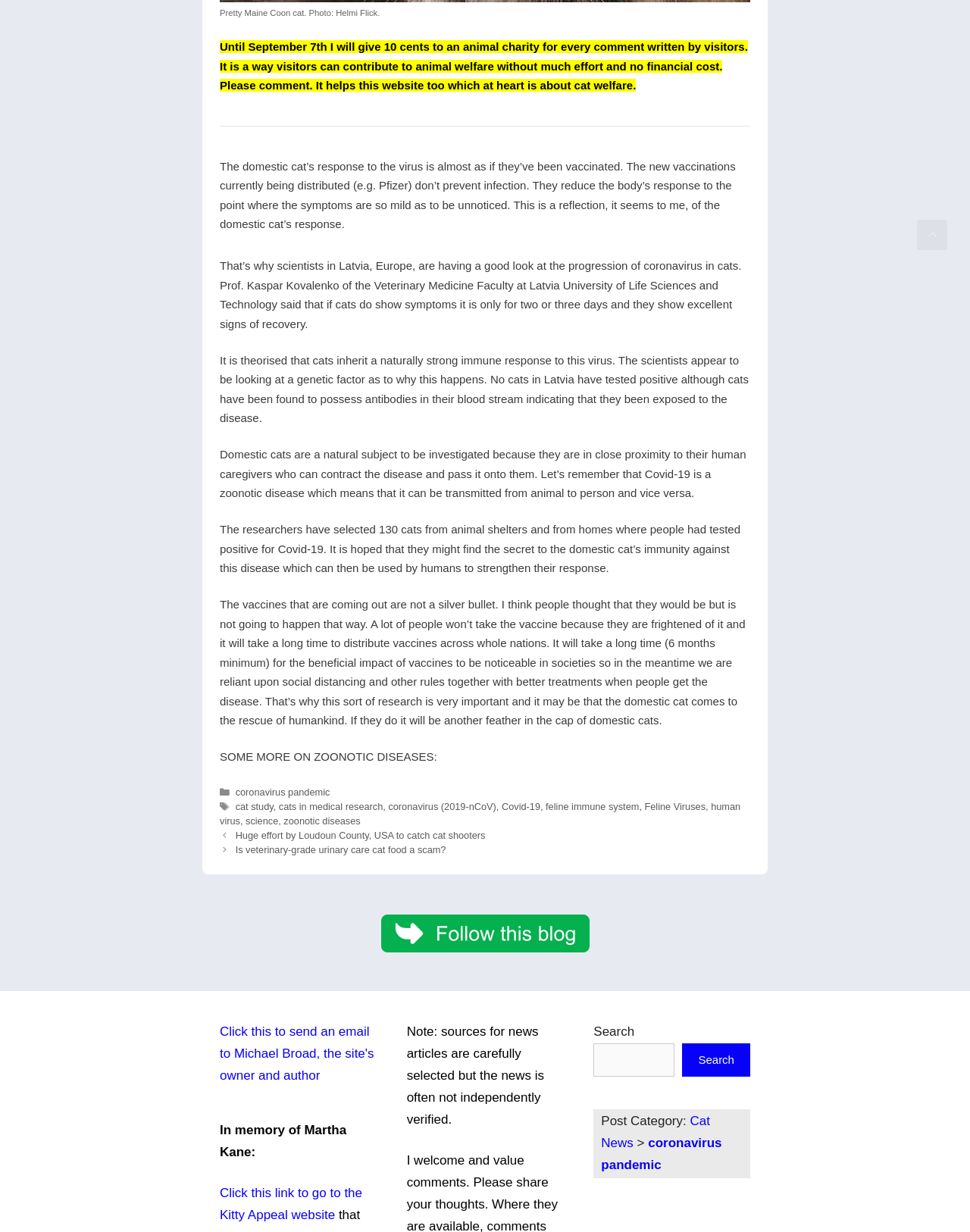Locate the UI element described by cats in medical research in the provided webpage screenshot. Return the bounding box coordinates in the format (top-left x, top-left y, bottom-right x, bottom-right y), ensuring all values are between 0 and 1.

[0.287, 0.461, 0.395, 0.47]